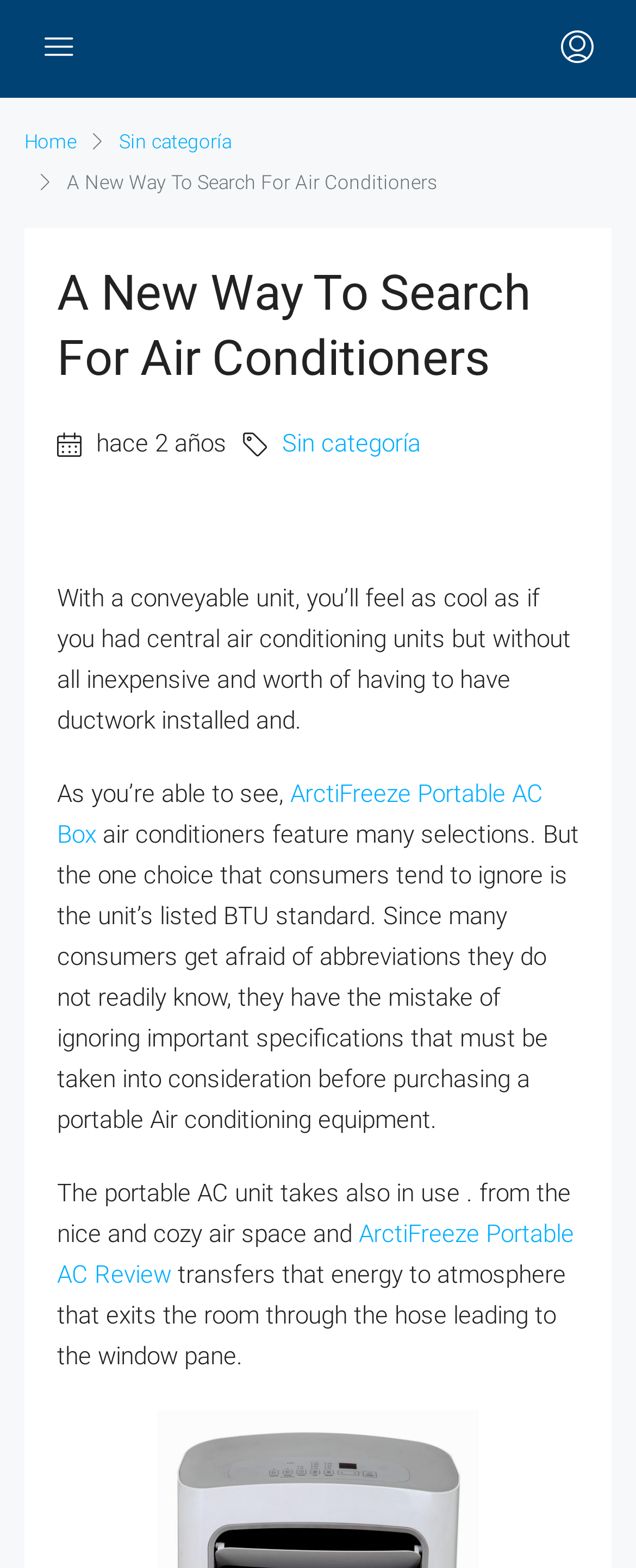Based on the element description: "Sin categoría", identify the bounding box coordinates for this UI element. The coordinates must be four float numbers between 0 and 1, listed as [left, top, right, bottom].

[0.187, 0.078, 0.364, 0.104]